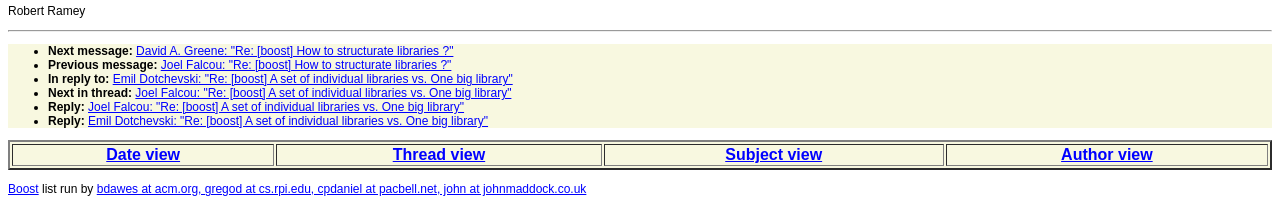Use the details in the image to answer the question thoroughly: 
Who is the list run by?

The list is run by bdawes at acm.org, gregod at cs.rpi.edu, cpdaniel at pacbell.net, and john at johnmaddock.co.uk, which is indicated by the link at the bottom of the webpage.